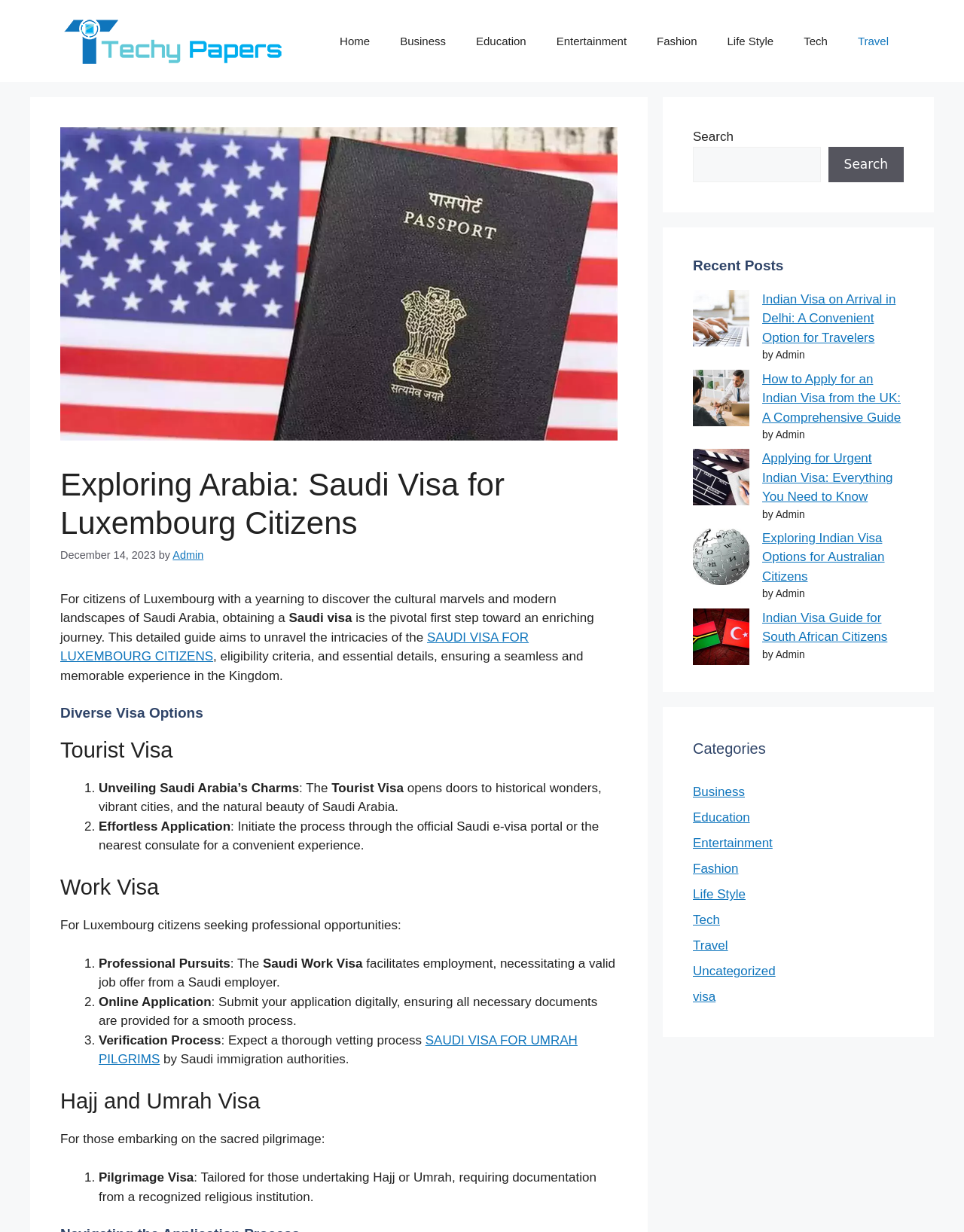Give the bounding box coordinates for the element described as: "Life Style".

[0.719, 0.72, 0.773, 0.732]